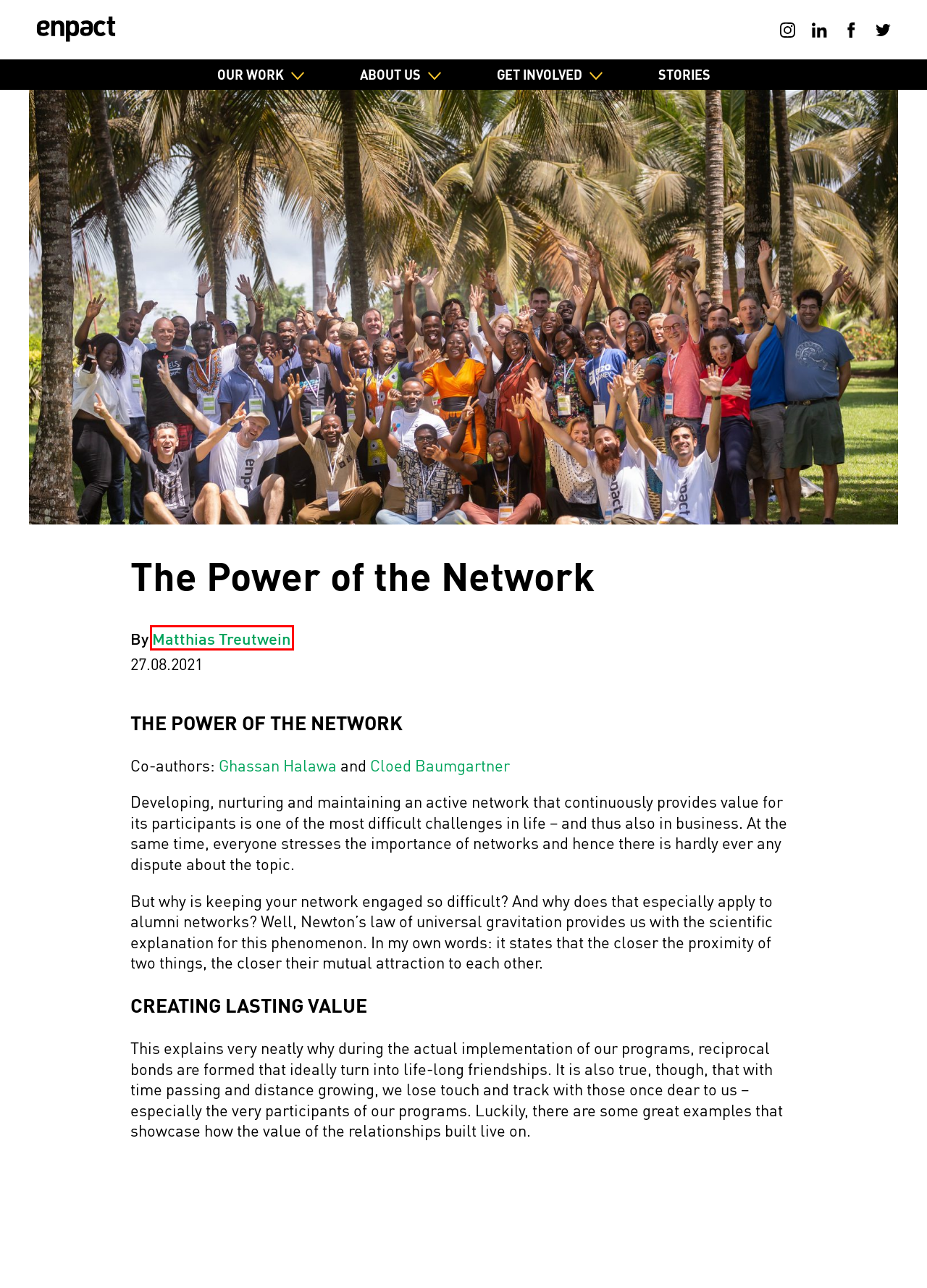Given a screenshot of a webpage with a red rectangle bounding box around a UI element, select the best matching webpage description for the new webpage that appears after clicking the highlighted element. The candidate descriptions are:
A. Matthias Treutwein – empowering entrepreneurship
B. Press & Media – empowering entrepreneurship
C. Become an enpact mentor – empowering entrepreneurship
D. PUBLICATIONS – empowering entrepreneurship
E. empowering entrepreneurship
F. News – empowering entrepreneurship
G. We celebrate our differences. – empowering entrepreneurship
H. Partner with us – empowering entrepreneurship

A